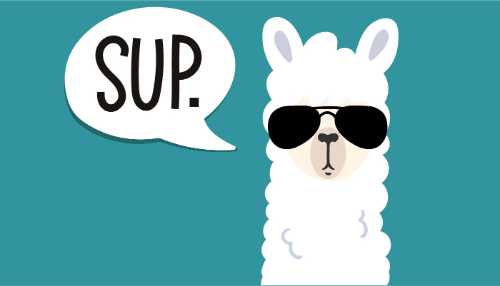What is written in the speech bubble?
Answer with a single word or phrase by referring to the visual content.

SUP